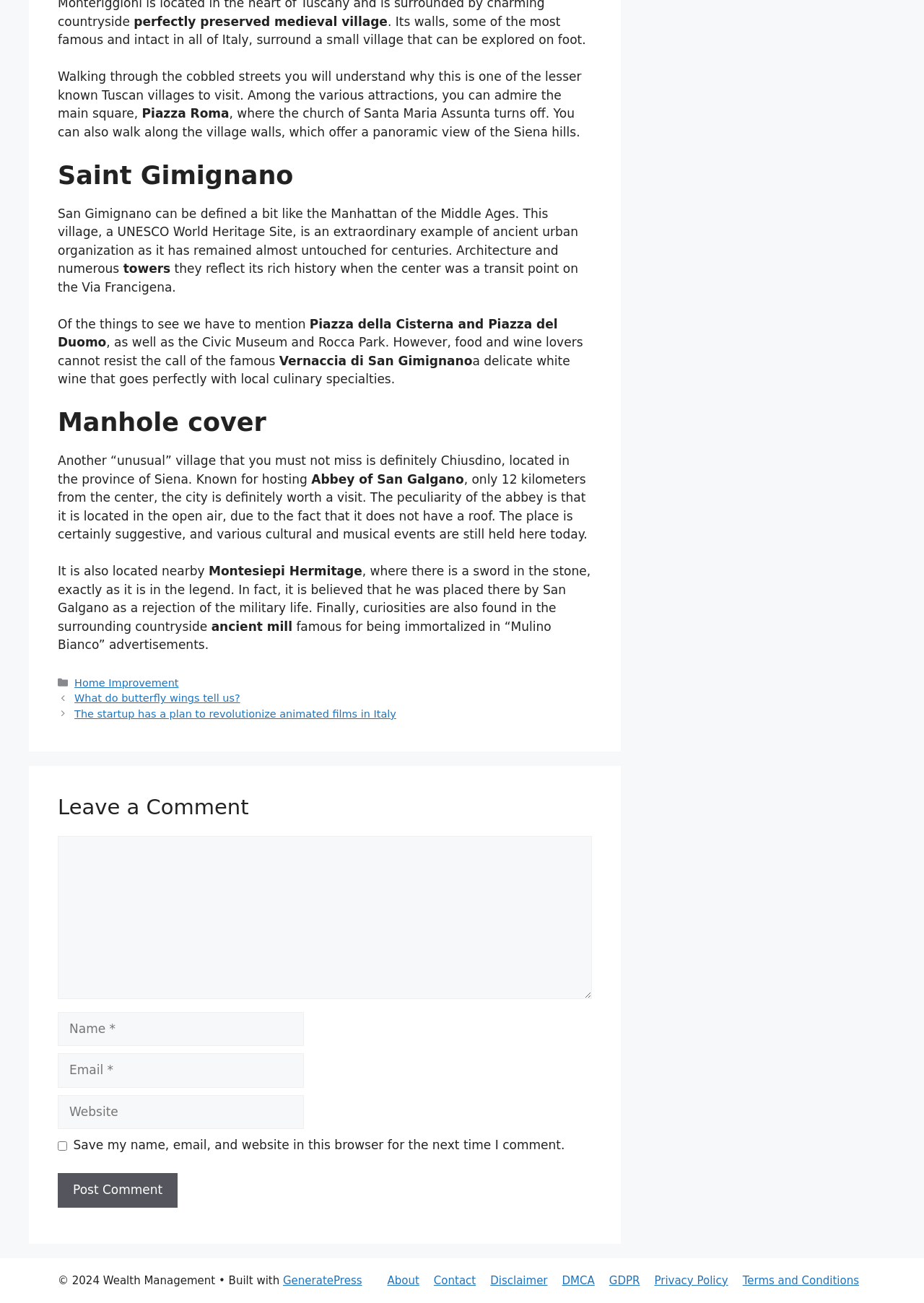What is the name of the hermitage with a sword in the stone?
Kindly offer a comprehensive and detailed response to the question.

The webpage describes a hermitage with a sword in the stone, and the text 'Montesiepi Hermitage' is highlighted as a separate sentence, indicating that it is the name of the hermitage.